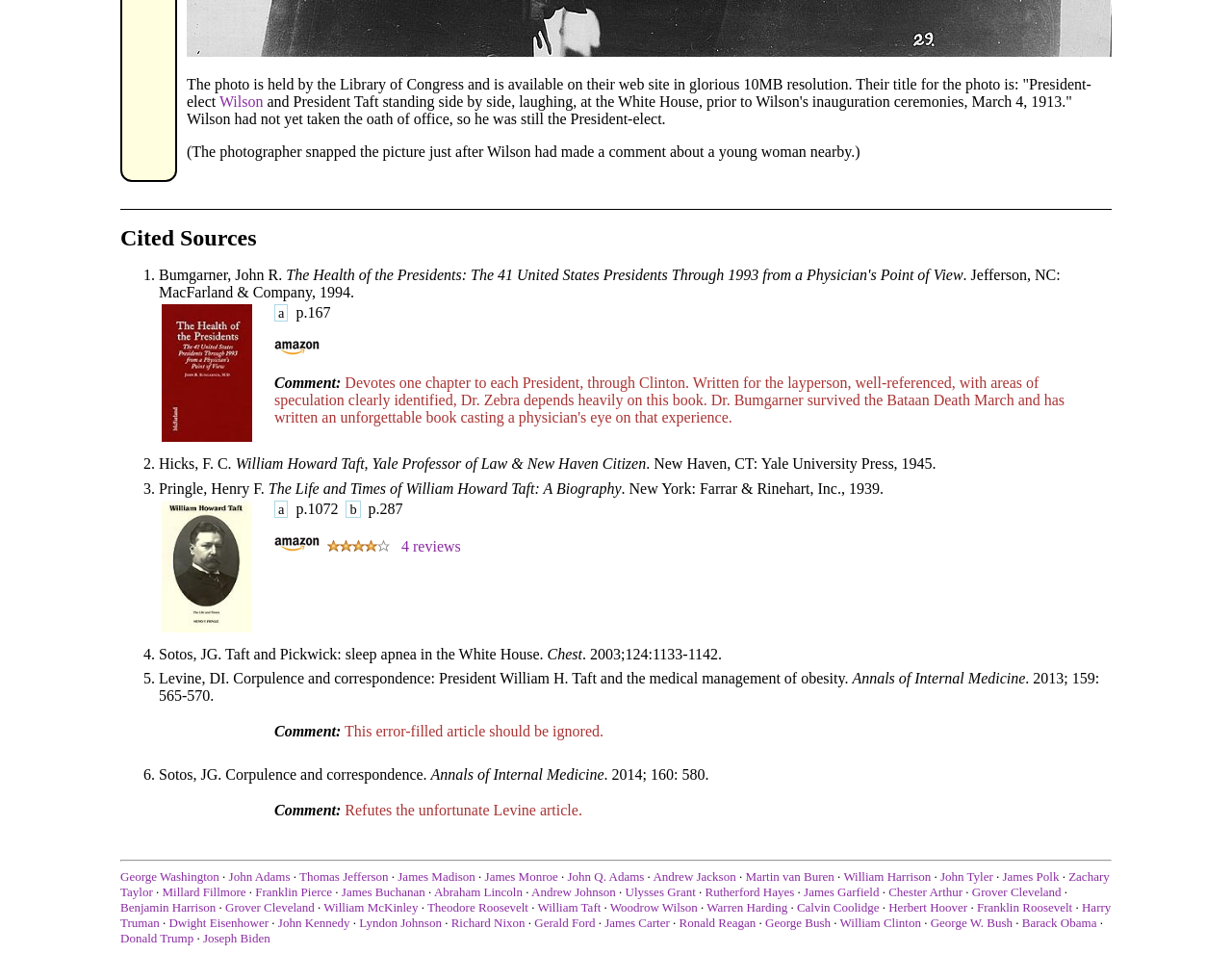Please identify the coordinates of the bounding box that should be clicked to fulfill this instruction: "Explore the life of William Howard Taft".

[0.129, 0.478, 0.524, 0.495]